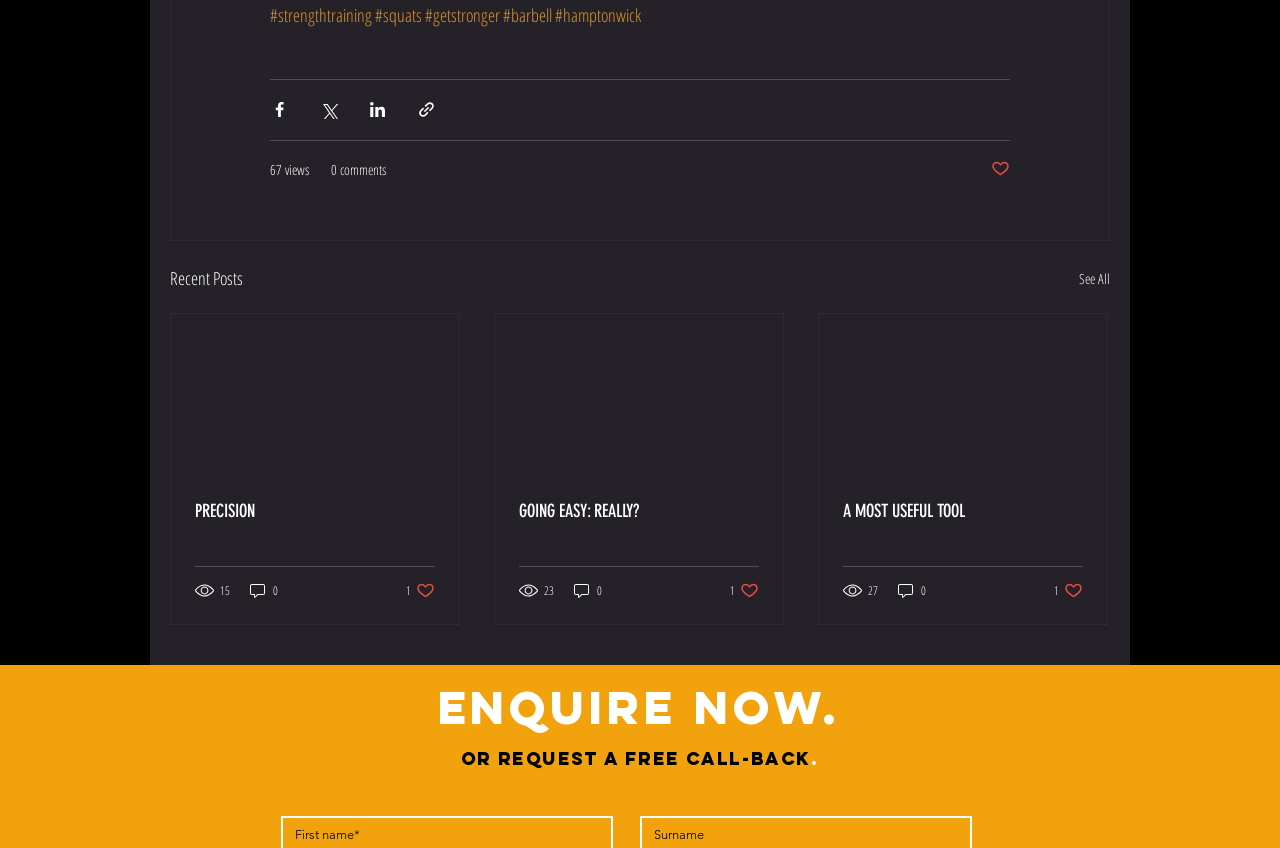Locate the bounding box coordinates of the element that needs to be clicked to carry out the instruction: "Enquire now or request a free call-back". The coordinates should be given as four float numbers ranging from 0 to 1, i.e., [left, top, right, bottom].

[0.278, 0.81, 0.721, 0.968]